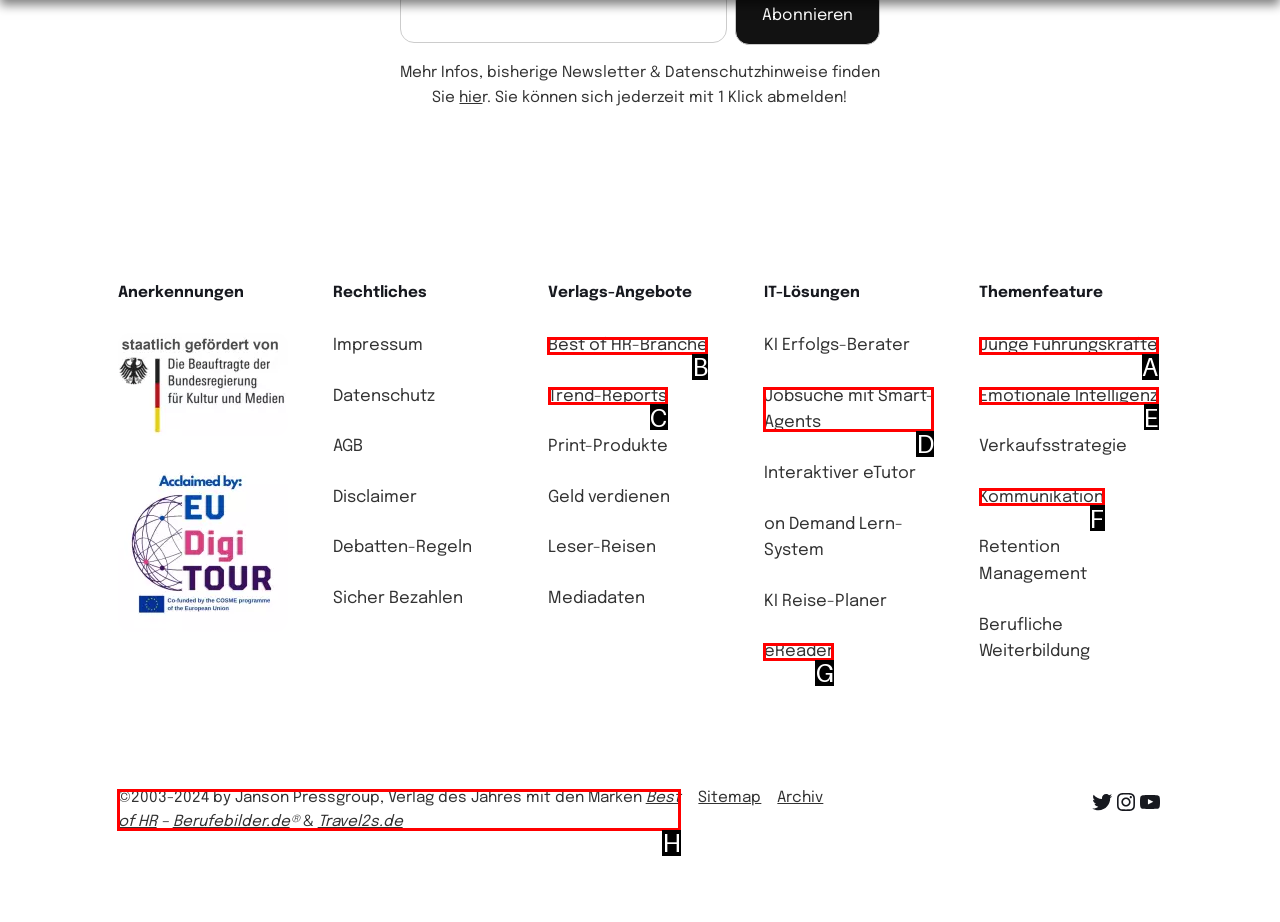To achieve the task: View the 'Best of HR-Branche' offer, indicate the letter of the correct choice from the provided options.

B